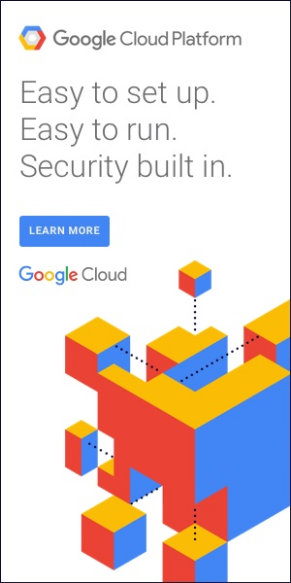Explain in detail what you see in the image.

The image features an advertisement for Google Cloud Platform, emphasizing its ease of use and built-in security features. The text prominently states, "Easy to set up. Easy to run. Security built in." This is accompanied by a vibrant graphic showcasing colorful 3D cubes in shades of yellow, blue, and red, symbolizing the cloud technology and connectivity that Google offers. A call-to-action button labeled "LEARN MORE" invites viewers to engage further with the platform, alongside the recognizable Google Cloud branding at the bottom. The overall design is modern and appealing, targeting users interested in cloud solutions for their businesses or personal projects.